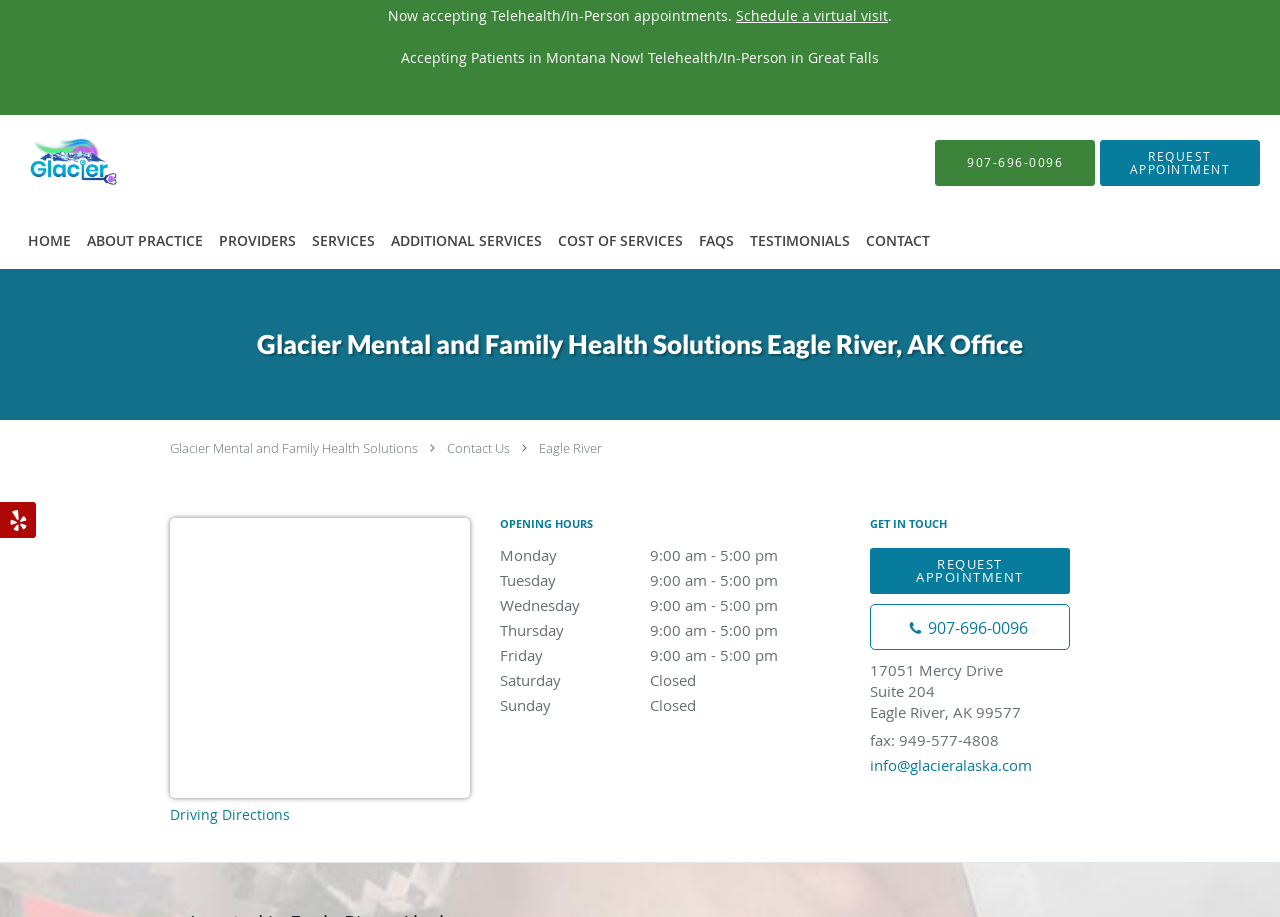Could you specify the bounding box coordinates for the clickable section to complete the following instruction: "Send an email to info@glacieralaska.com"?

[0.68, 0.824, 0.806, 0.845]